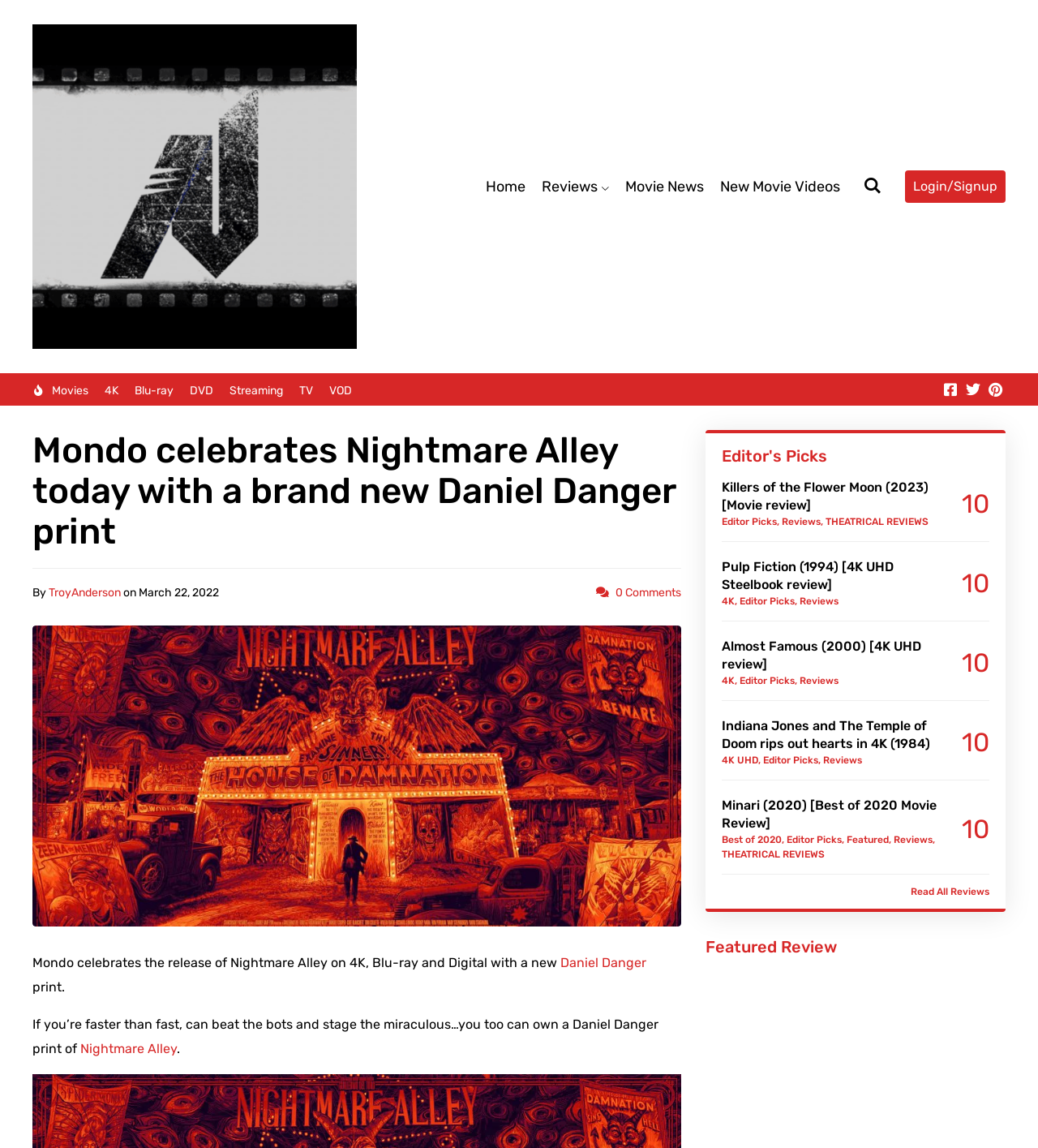What is the release format of Nightmare Alley?
Using the image as a reference, answer with just one word or a short phrase.

4K, Blu-ray and Digital